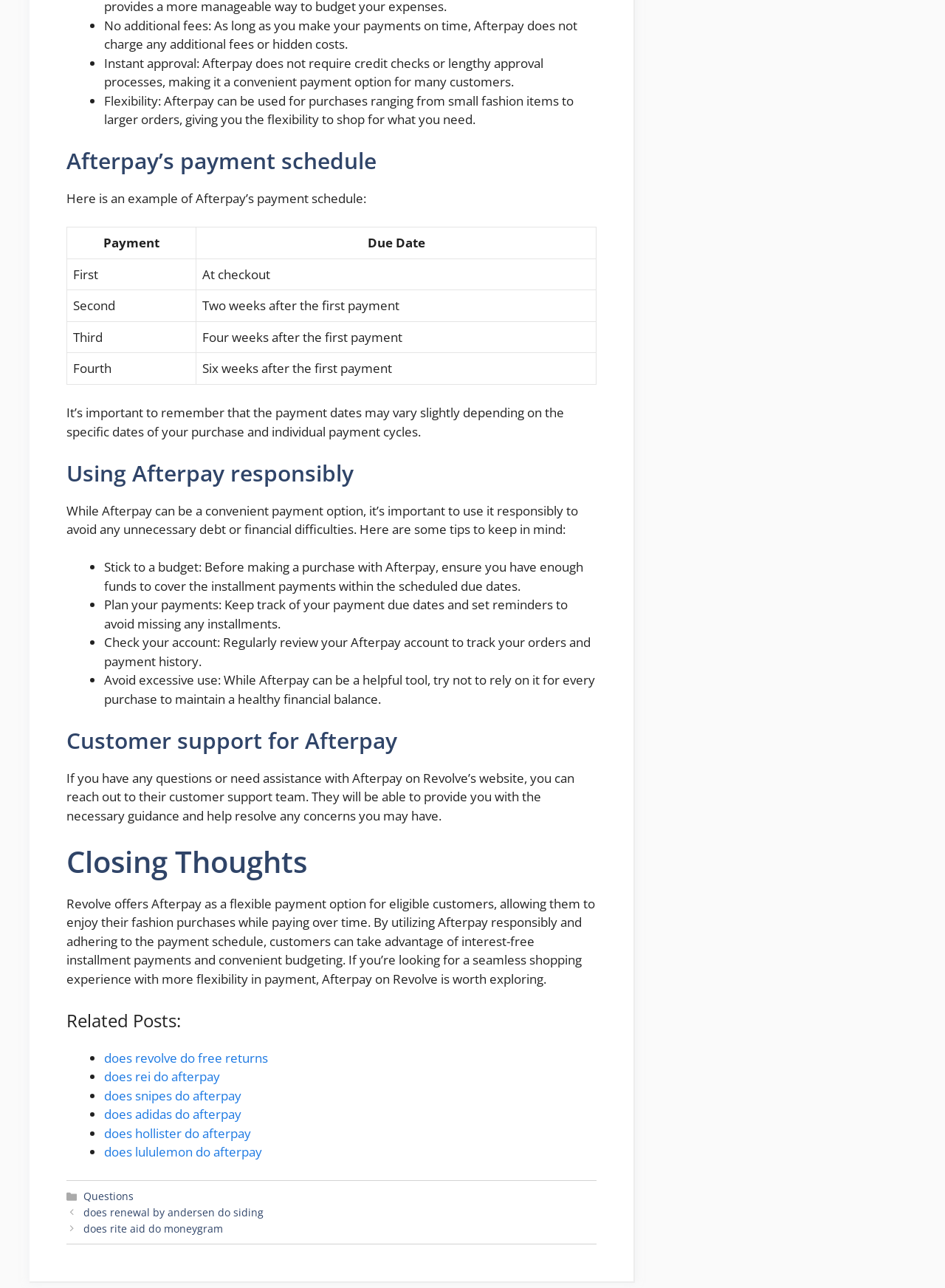Locate the bounding box coordinates of the element that should be clicked to execute the following instruction: "Check 'Afterpay’s payment schedule'".

[0.07, 0.115, 0.631, 0.135]